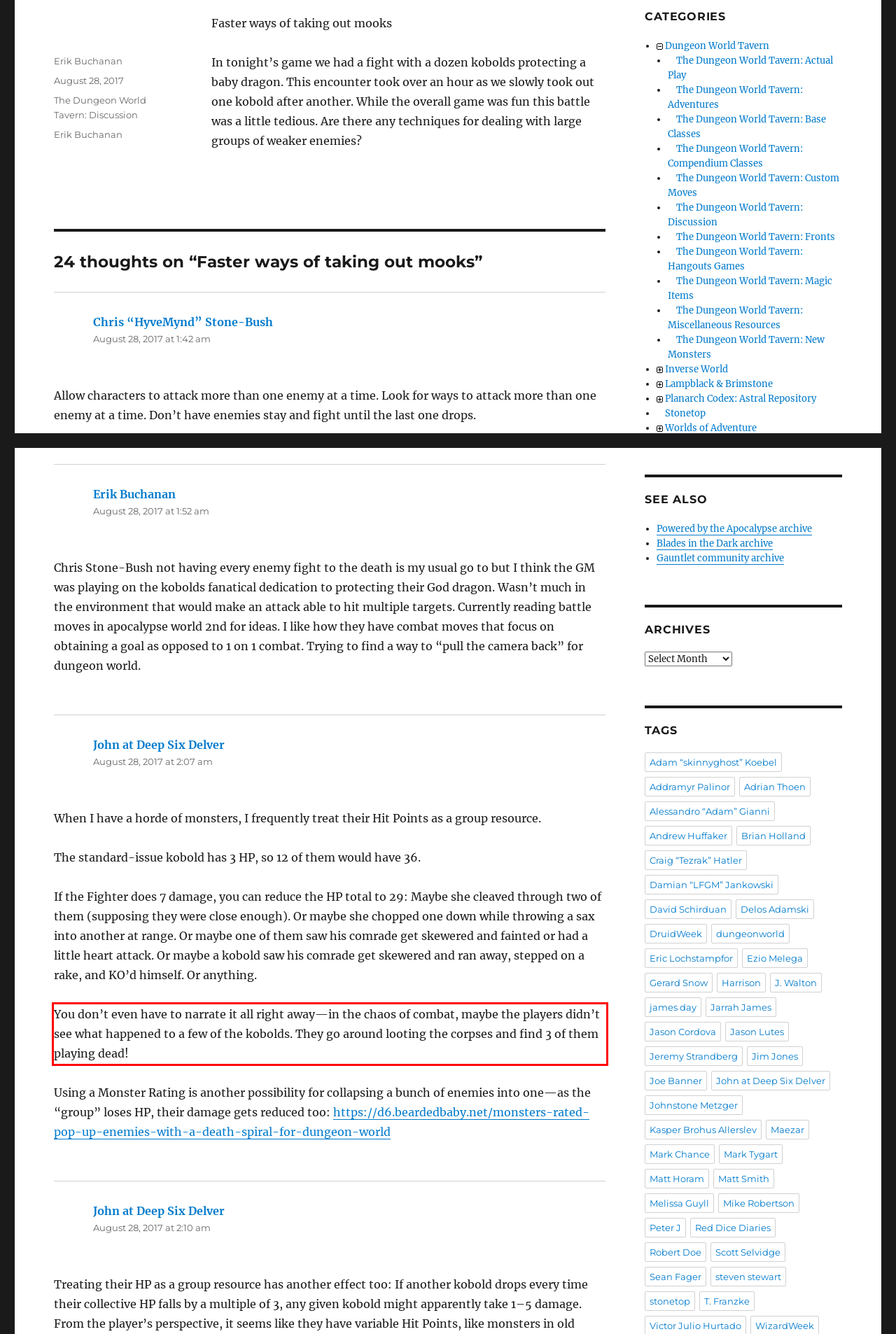Examine the webpage screenshot and use OCR to recognize and output the text within the red bounding box.

You don’t even have to narrate it all right away—in the chaos of combat, maybe the players didn’t see what happened to a few of the kobolds. They go around looting the corpses and find 3 of them playing dead!